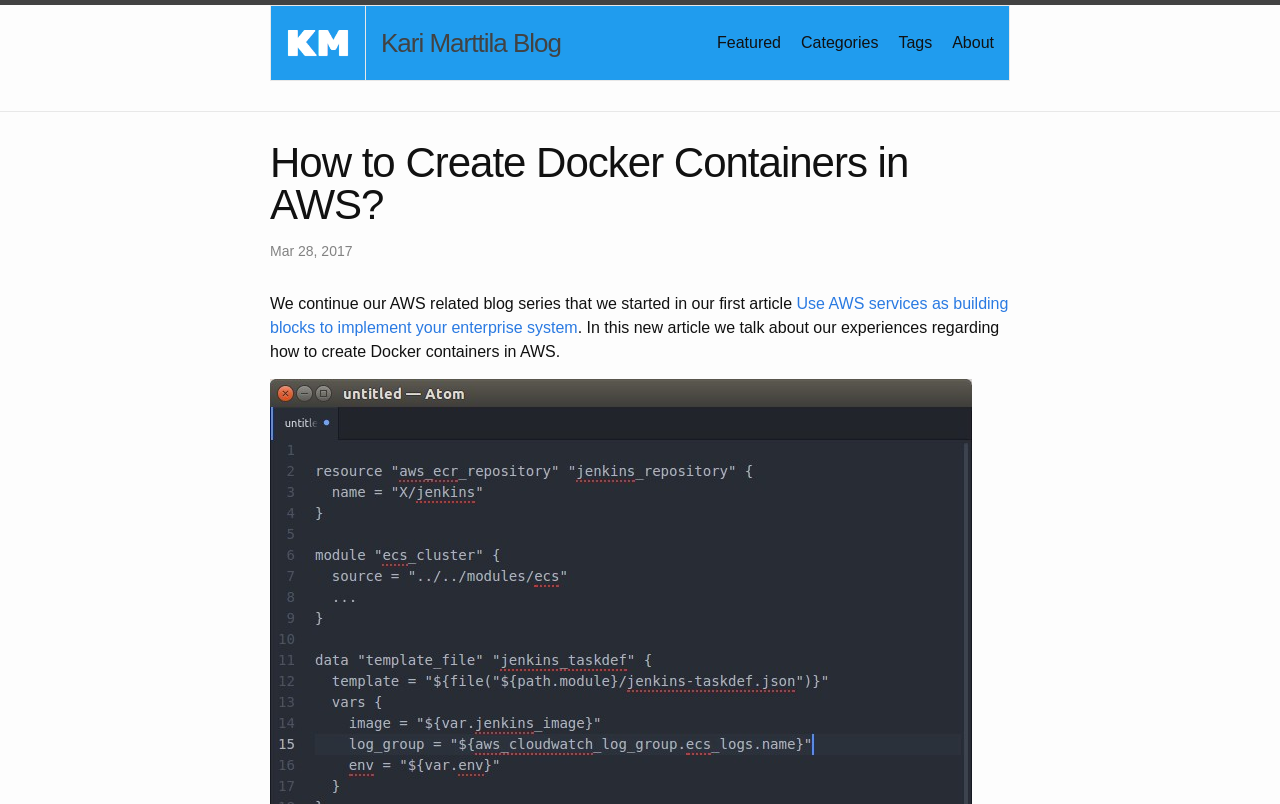Answer the question below using just one word or a short phrase: 
When was the blog post published?

Mar 28, 2017